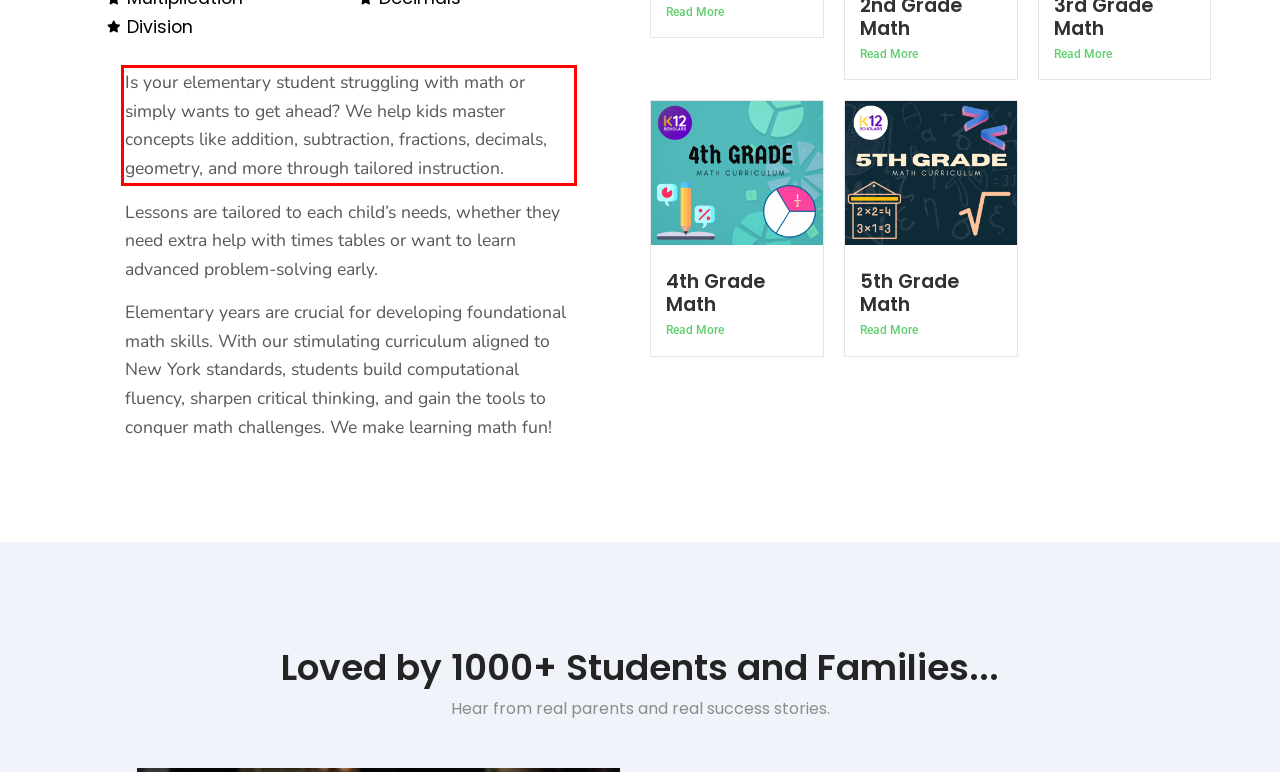You are provided with a screenshot of a webpage featuring a red rectangle bounding box. Extract the text content within this red bounding box using OCR.

Is your elementary student struggling with math or simply wants to get ahead? We help kids master concepts like addition, subtraction, fractions, decimals, geometry, and more through tailored instruction.